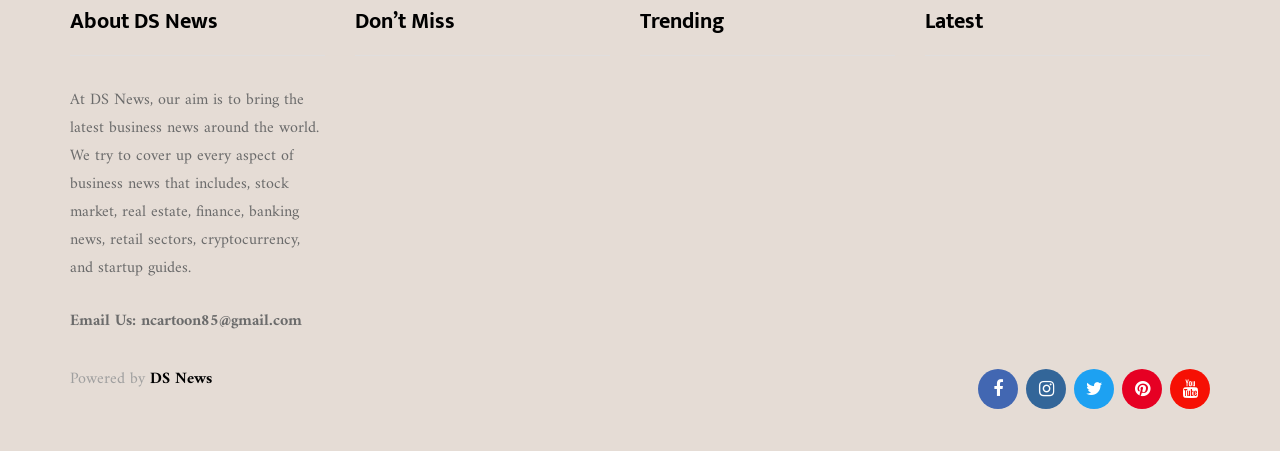What is the title of the first article under the 'Latest' section?
Answer the question with a detailed and thorough explanation.

Under the 'Latest' section, I found a heading element that reads 'Exploring London's Boroughs'. This is the title of the first article listed in this section.